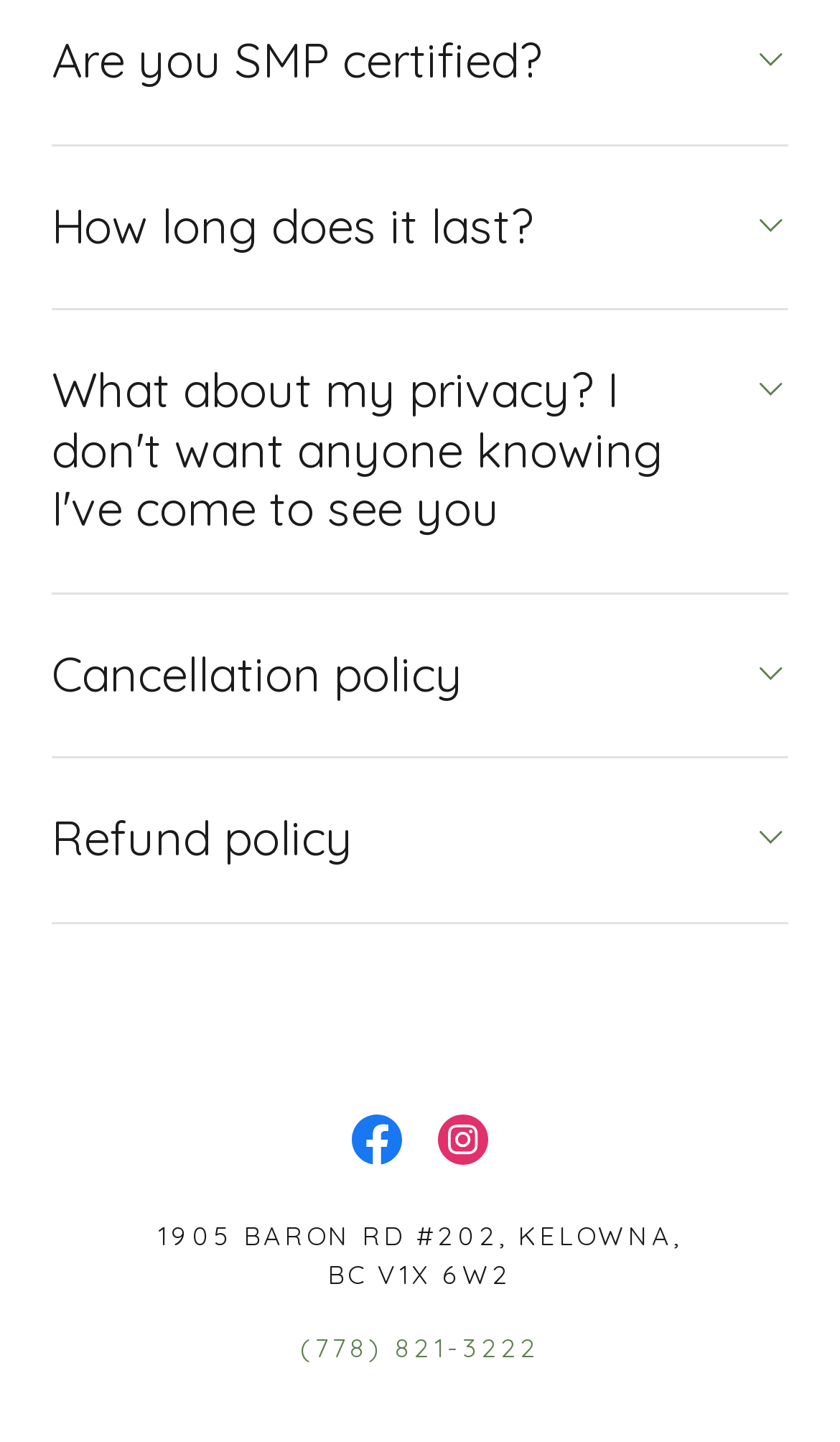Point out the bounding box coordinates of the section to click in order to follow this instruction: "Expand 'How long does it last?' section".

[0.062, 0.125, 0.938, 0.19]